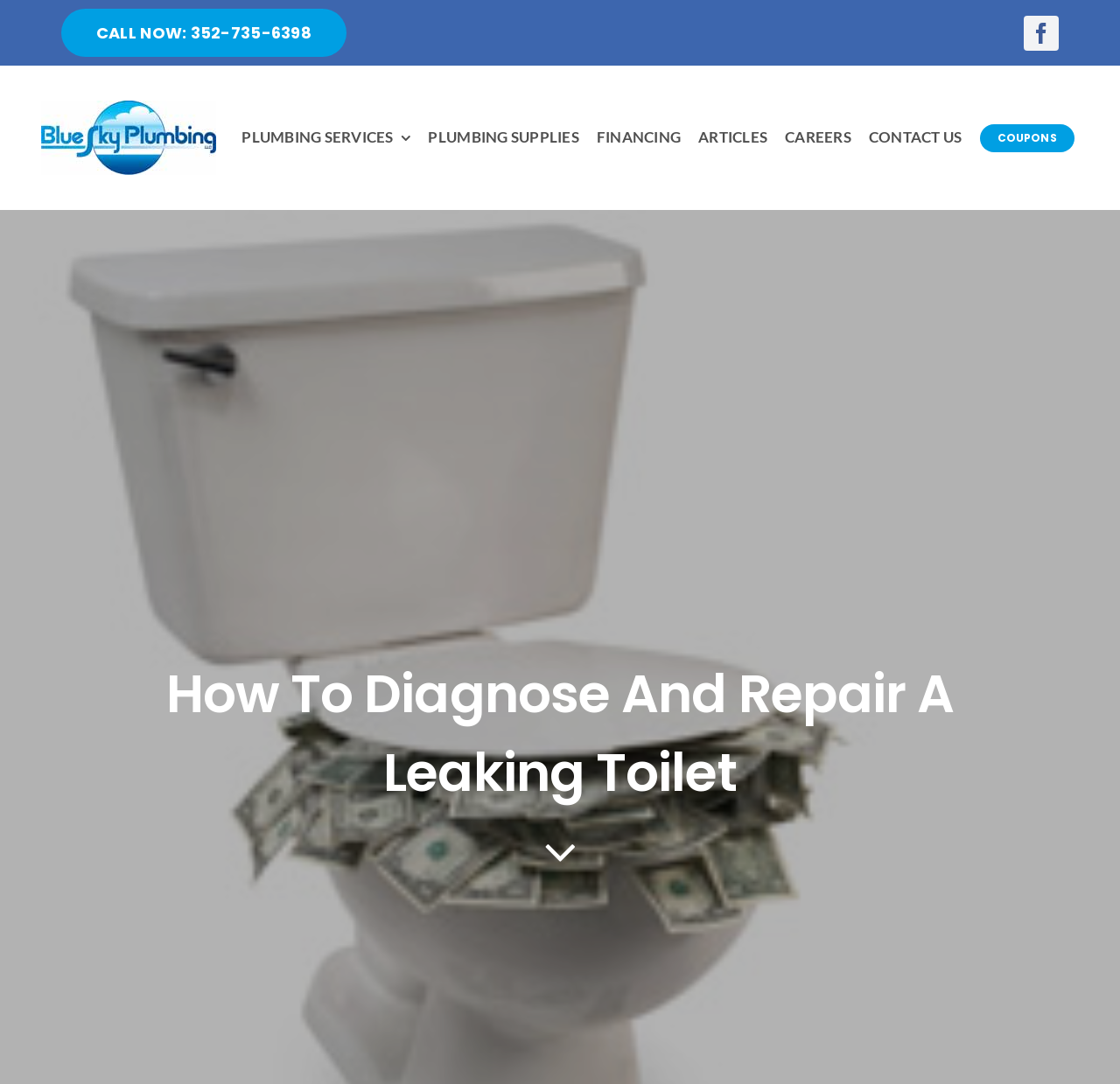Please determine the bounding box coordinates for the UI element described here. Use the format (top-left x, top-left y, bottom-right x, bottom-right y) with values bounded between 0 and 1: CALL NOW: 352-735-6398

[0.055, 0.008, 0.309, 0.052]